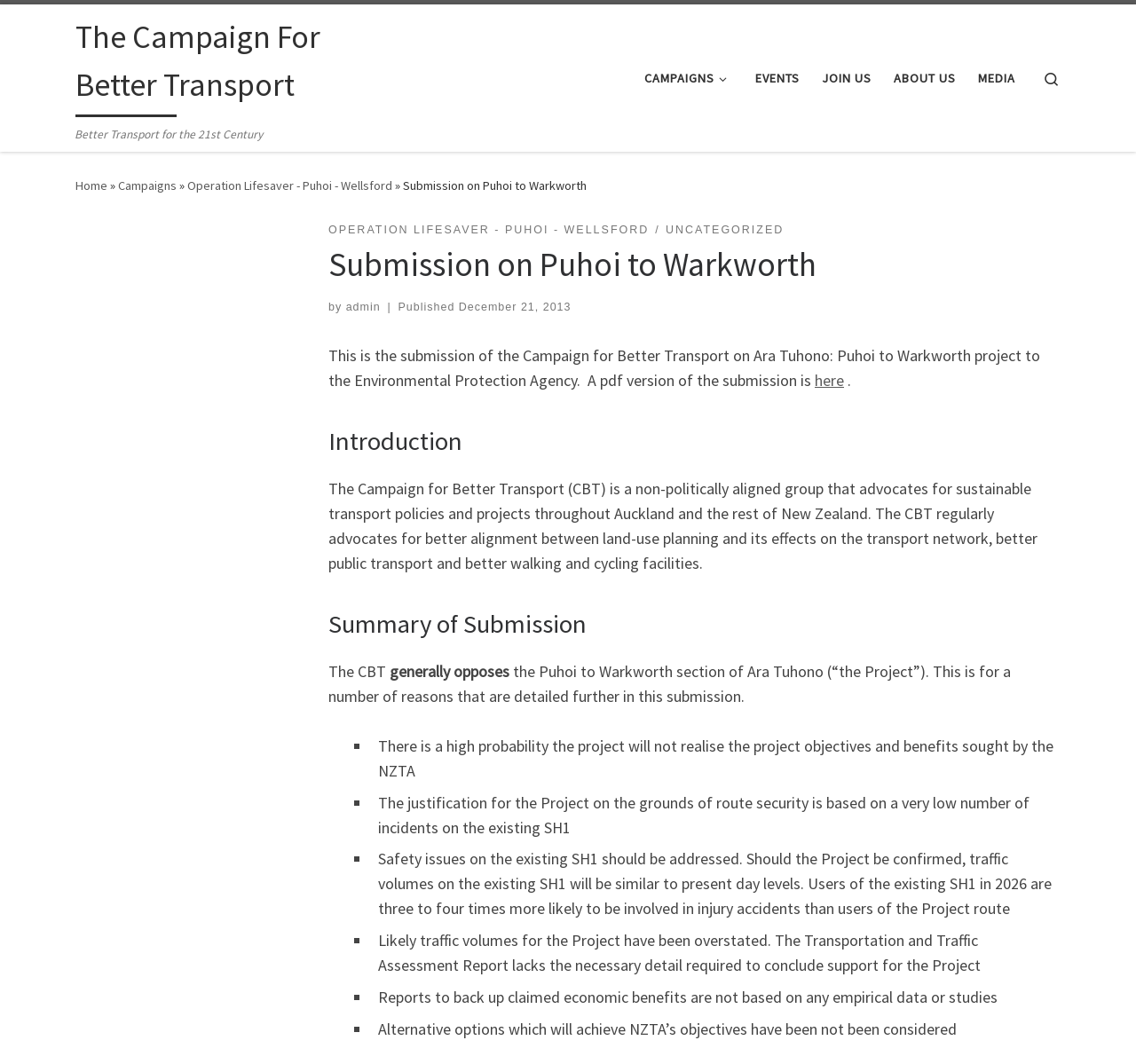Given the description of the UI element: "The Campaign For Better Transport", predict the bounding box coordinates in the form of [left, top, right, bottom], with each value being a float between 0 and 1.

[0.066, 0.013, 0.337, 0.11]